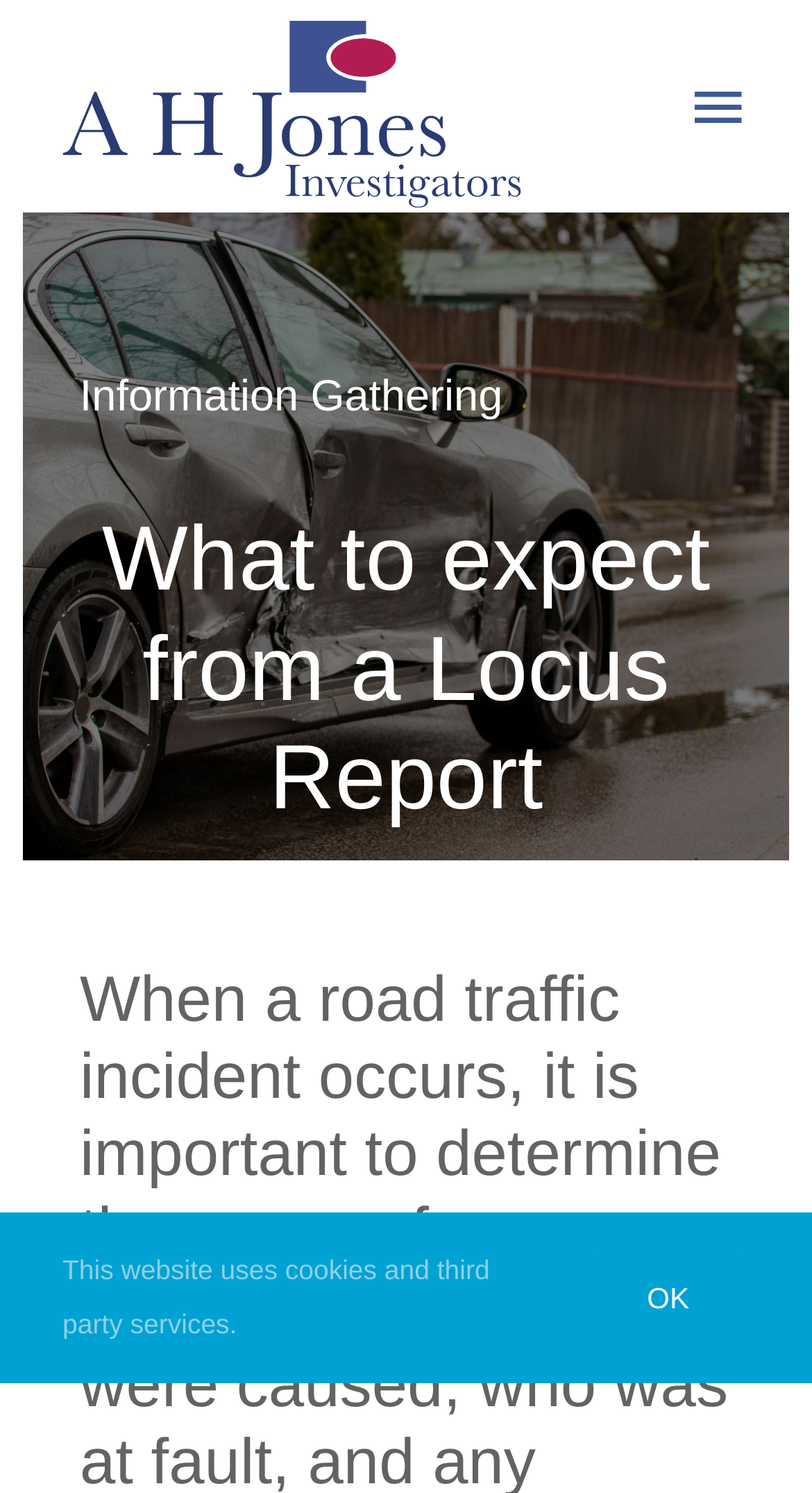Identify and provide the main heading of the webpage.

What to expect from a Locus Report